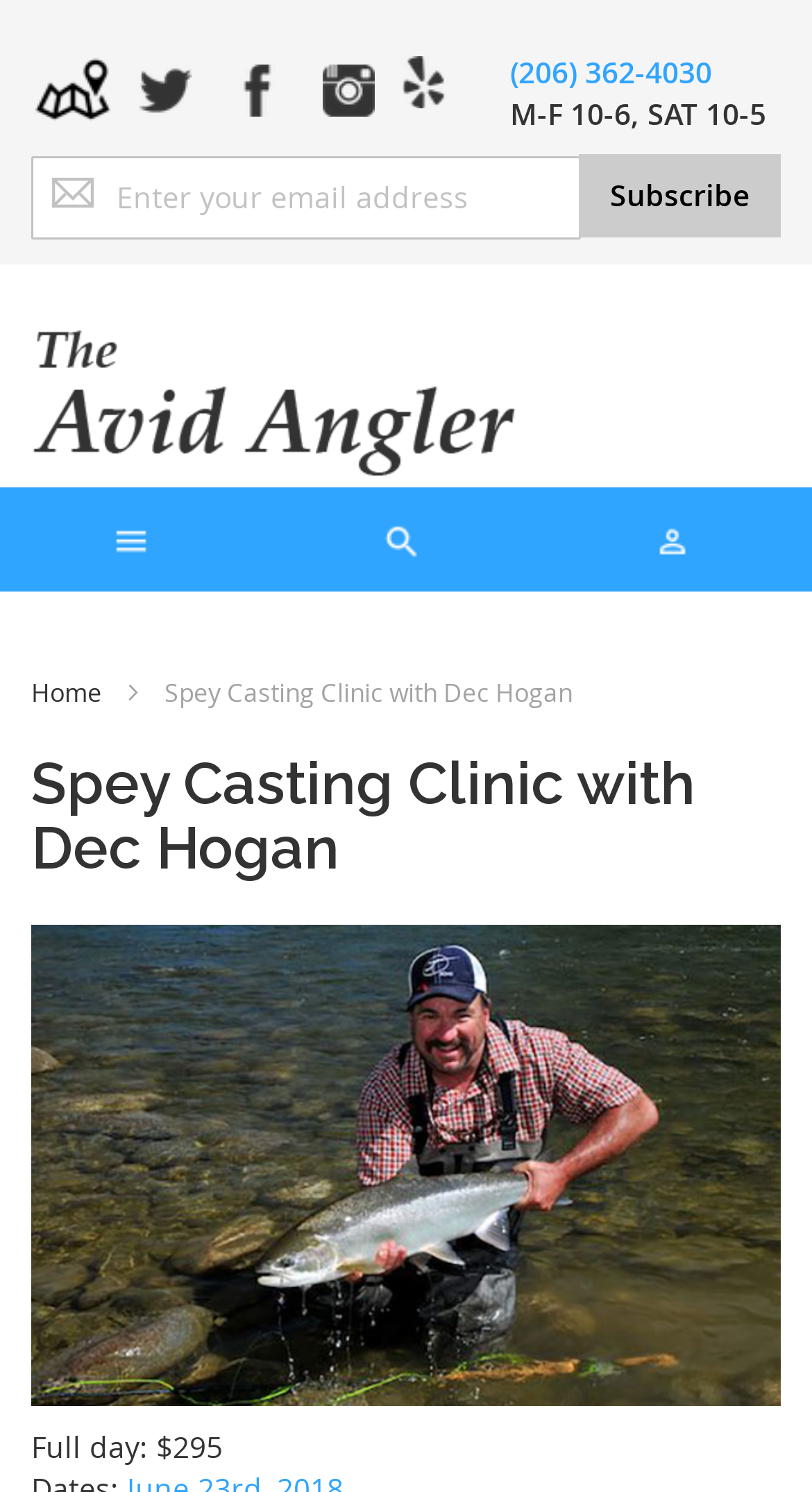Please locate the bounding box coordinates of the region I need to click to follow this instruction: "Follow us on Twitter".

[0.151, 0.049, 0.264, 0.075]